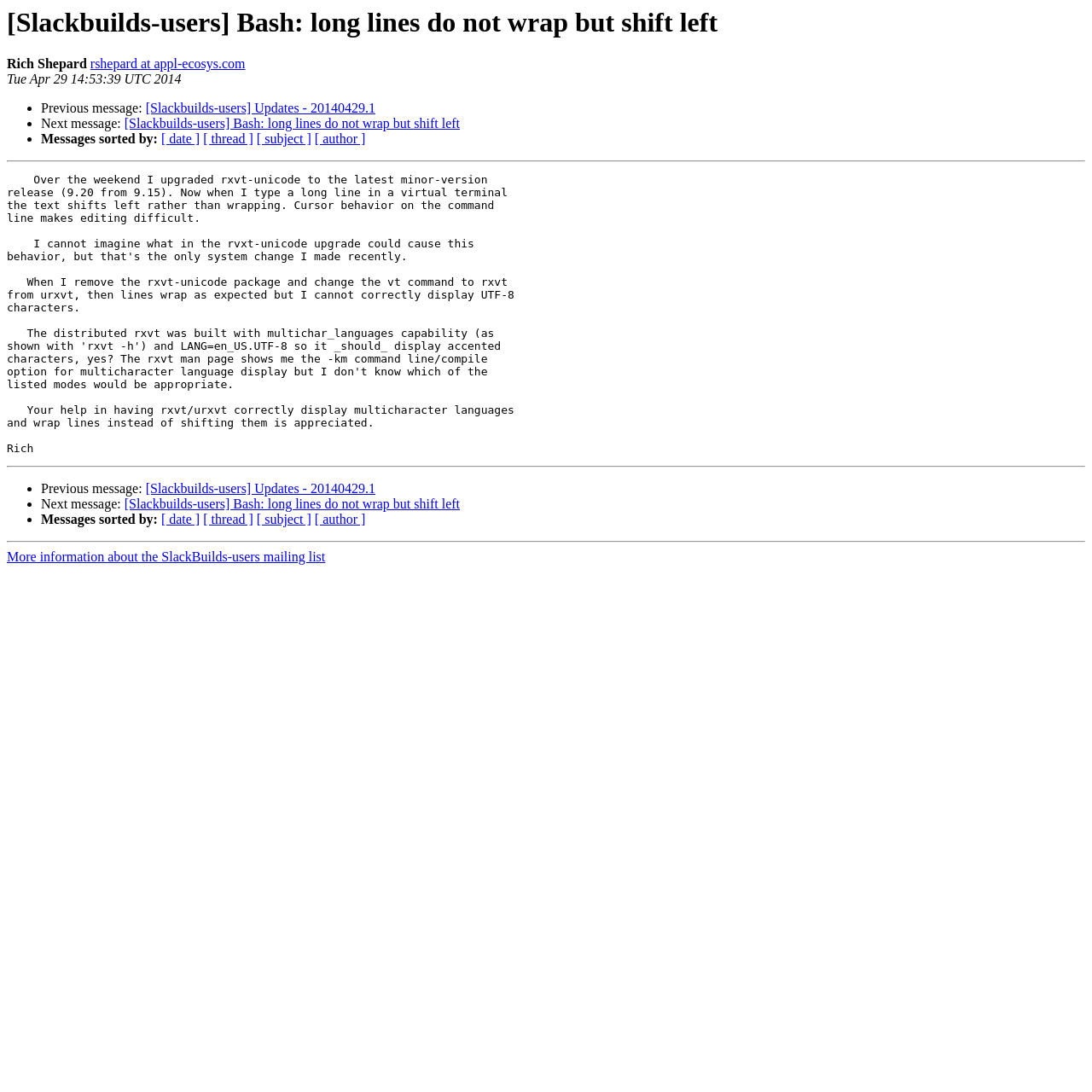Please identify the bounding box coordinates of the region to click in order to complete the task: "Sort messages by date". The coordinates must be four float numbers between 0 and 1, specified as [left, top, right, bottom].

[0.148, 0.121, 0.183, 0.134]